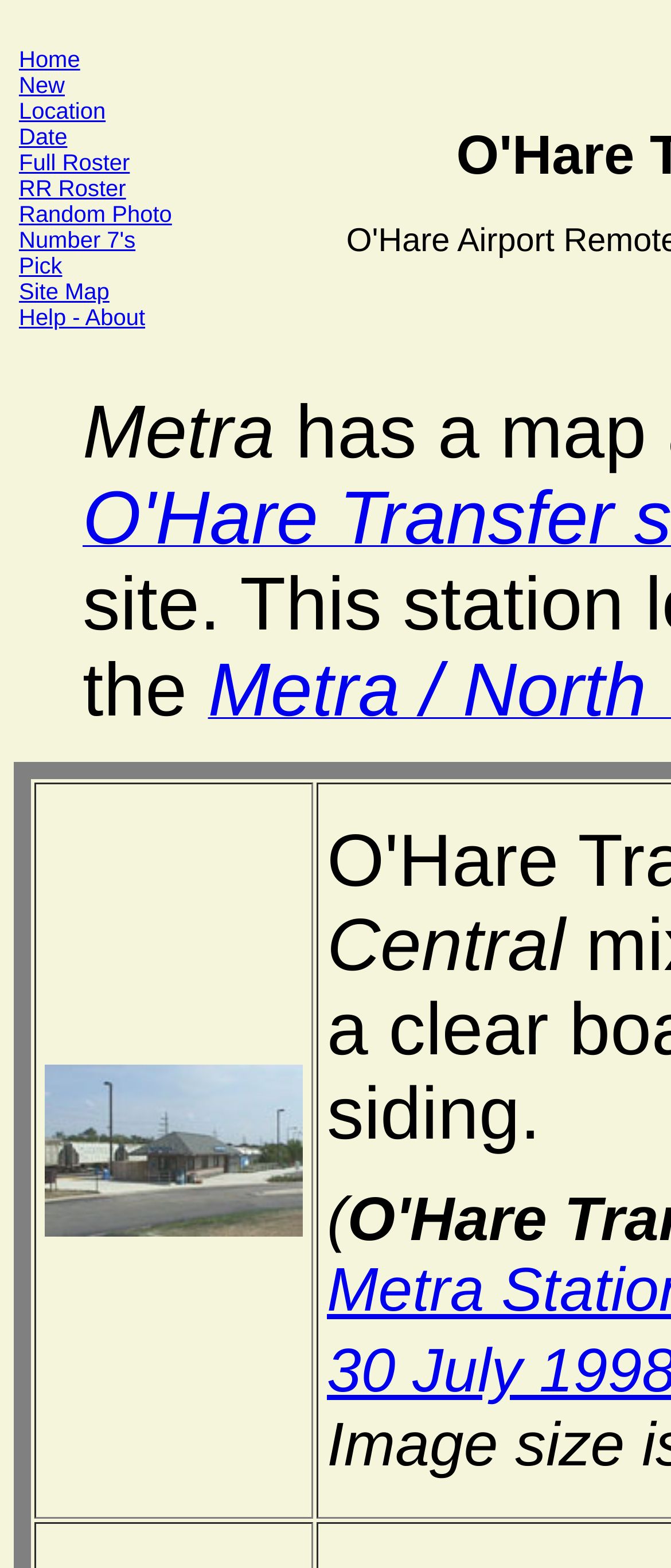Respond with a single word or phrase for the following question: 
How many images are on the current page?

1